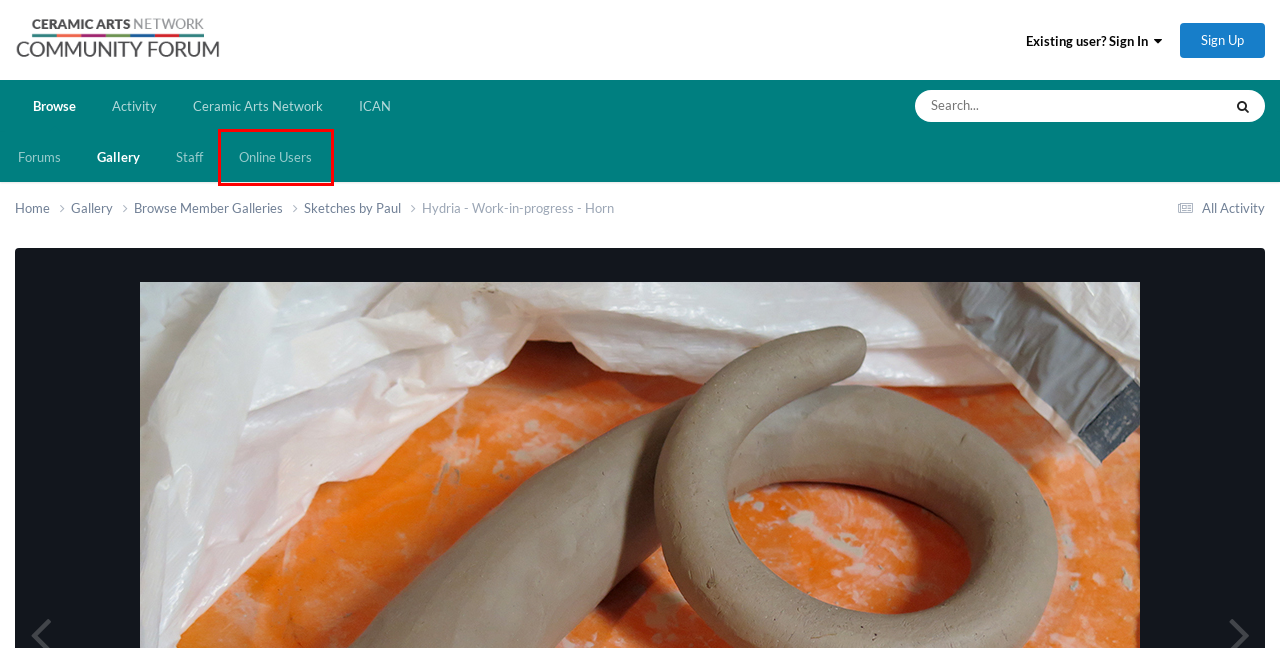Observe the screenshot of a webpage with a red bounding box around an element. Identify the webpage description that best fits the new page after the element inside the bounding box is clicked. The candidates are:
A. Sign In - Ceramic Arts Daily Community
B. Browse Member Galleries - Ceramic Arts Daily Community
C. Online Users - Ceramic Arts Daily Community
D. Sketches by Paul - Ceramic Arts Daily Community
E. Gallery - Ceramic Arts Daily Community
F. Staff Directory - Ceramic Arts Daily Community
G. All Activity - Ceramic Arts Daily Community
H. Ceramic Arts Network

C